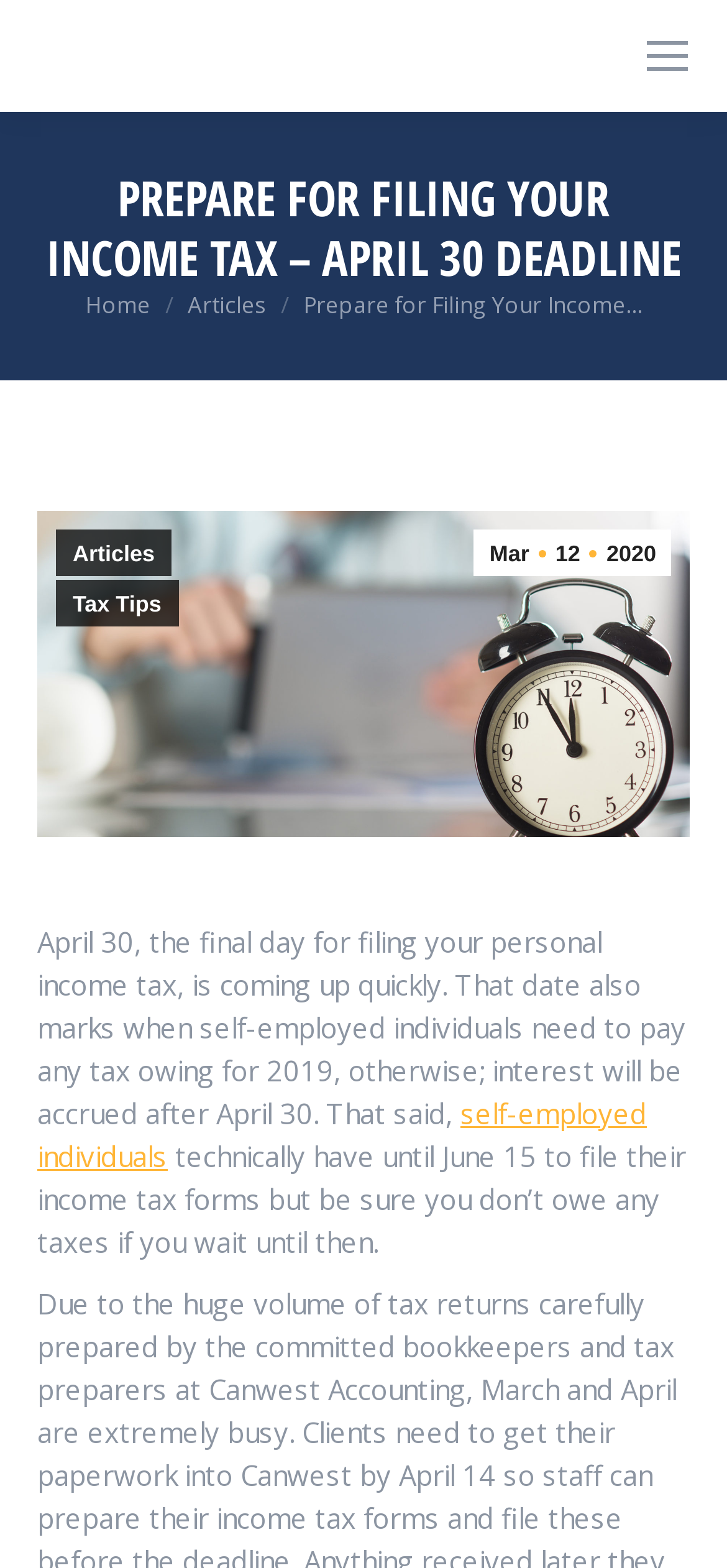Please identify the bounding box coordinates of the region to click in order to complete the given instruction: "Click on 'Kadence WP'". The coordinates should be four float numbers between 0 and 1, i.e., [left, top, right, bottom].

None